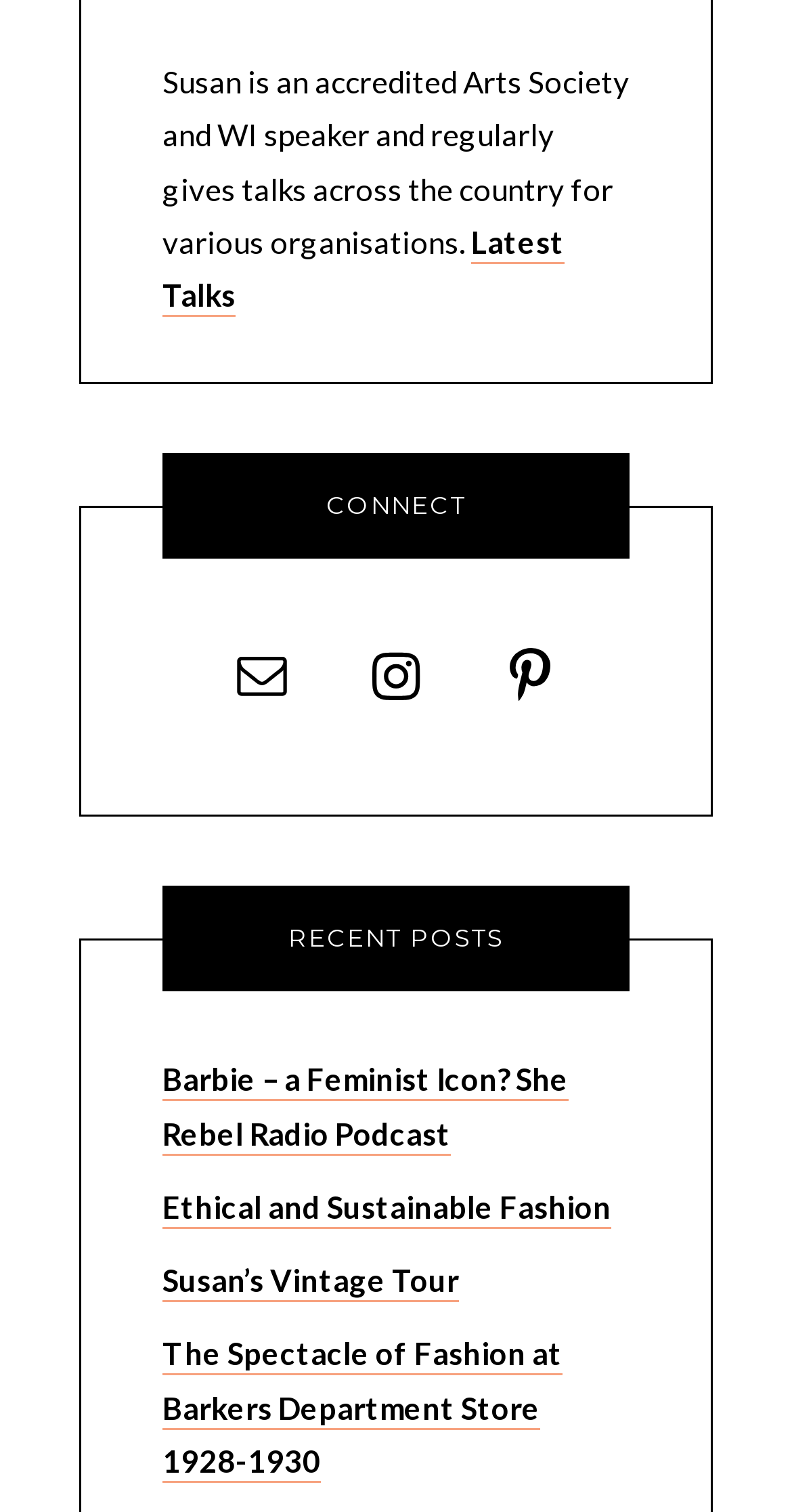Please find the bounding box coordinates of the element that must be clicked to perform the given instruction: "Visit Instagram profile". The coordinates should be four float numbers from 0 to 1, i.e., [left, top, right, bottom].

[0.428, 0.41, 0.572, 0.486]